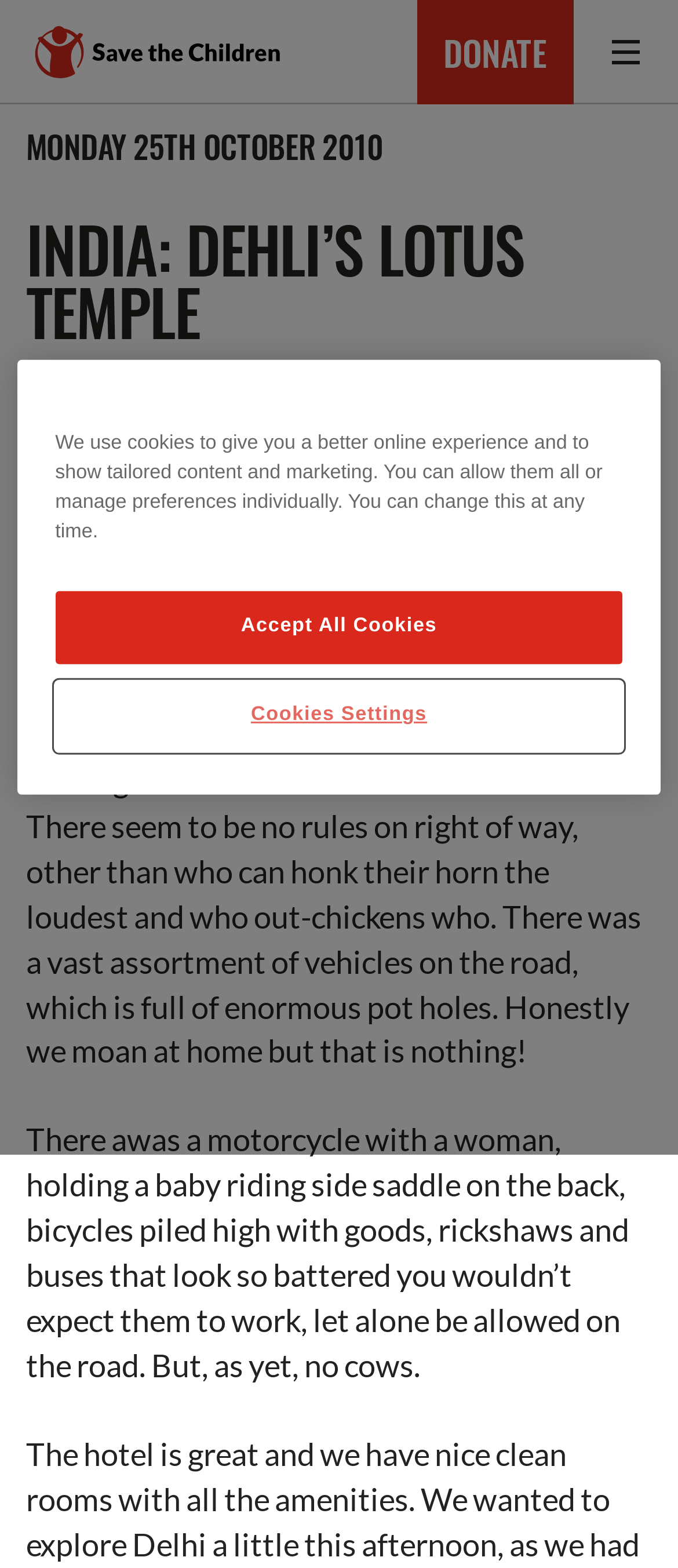Please respond in a single word or phrase: 
What is the mode of transportation mentioned as not being for the faint hearted?

Driving